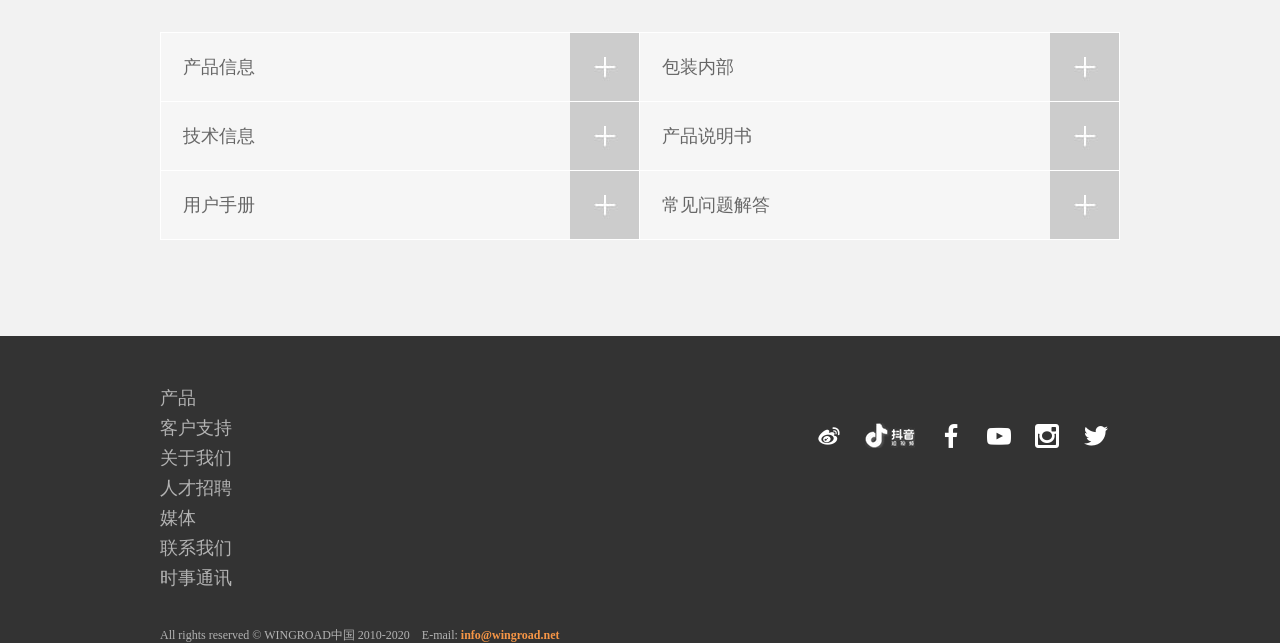For the given element description 产品, determine the bounding box coordinates of the UI element. The coordinates should follow the format (top-left x, top-left y, bottom-right x, bottom-right y) and be within the range of 0 to 1.

[0.125, 0.6, 0.312, 0.637]